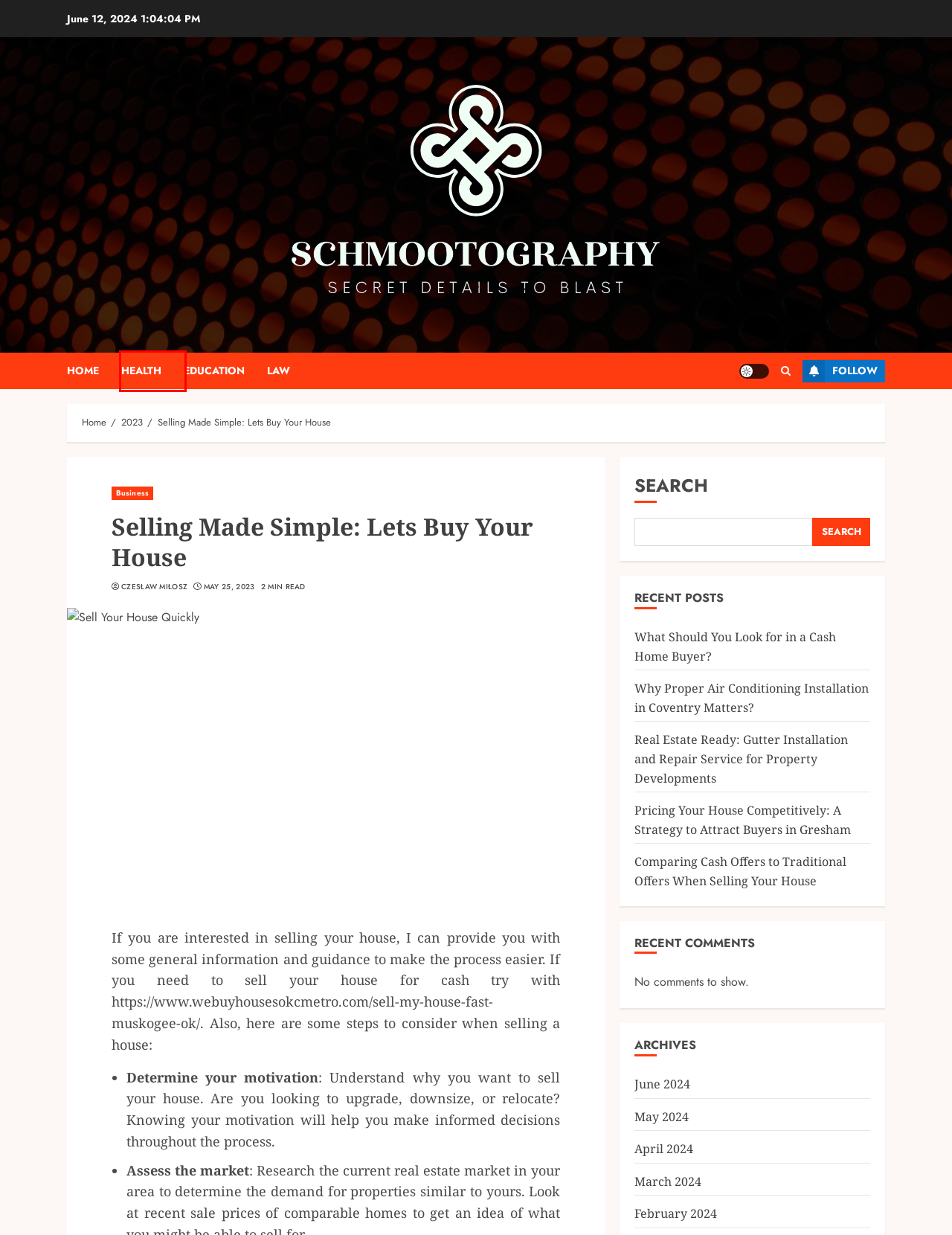Given a webpage screenshot with a red bounding box around a UI element, choose the webpage description that best matches the new webpage after clicking the element within the bounding box. Here are the candidates:
A. Health – Schmootography
B. Why Proper Air Conditioning Installation in Coventry Matters? – Schmootography
C. May 2023 – Schmootography
D. February 2024 – Schmootography
E. What Should You Look for in a Cash Home Buyer? – Schmootography
F. Business – Schmootography
G. Comparing Cash Offers to Traditional Offers When Selling Your House – Schmootography
H. Law – Schmootography

A